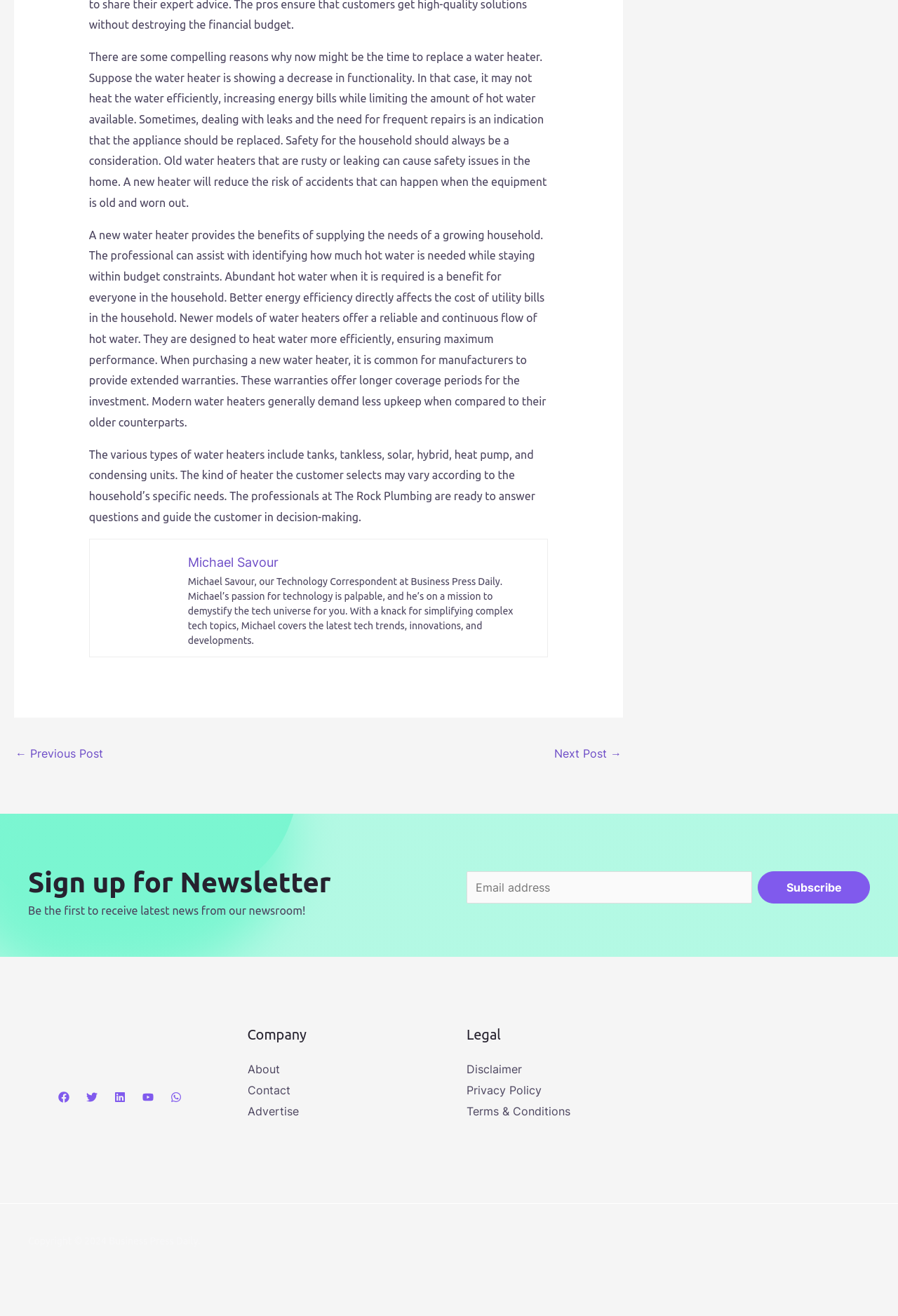Locate the bounding box coordinates of the element you need to click to accomplish the task described by this instruction: "Visit Michael Savour's page".

[0.209, 0.422, 0.31, 0.433]